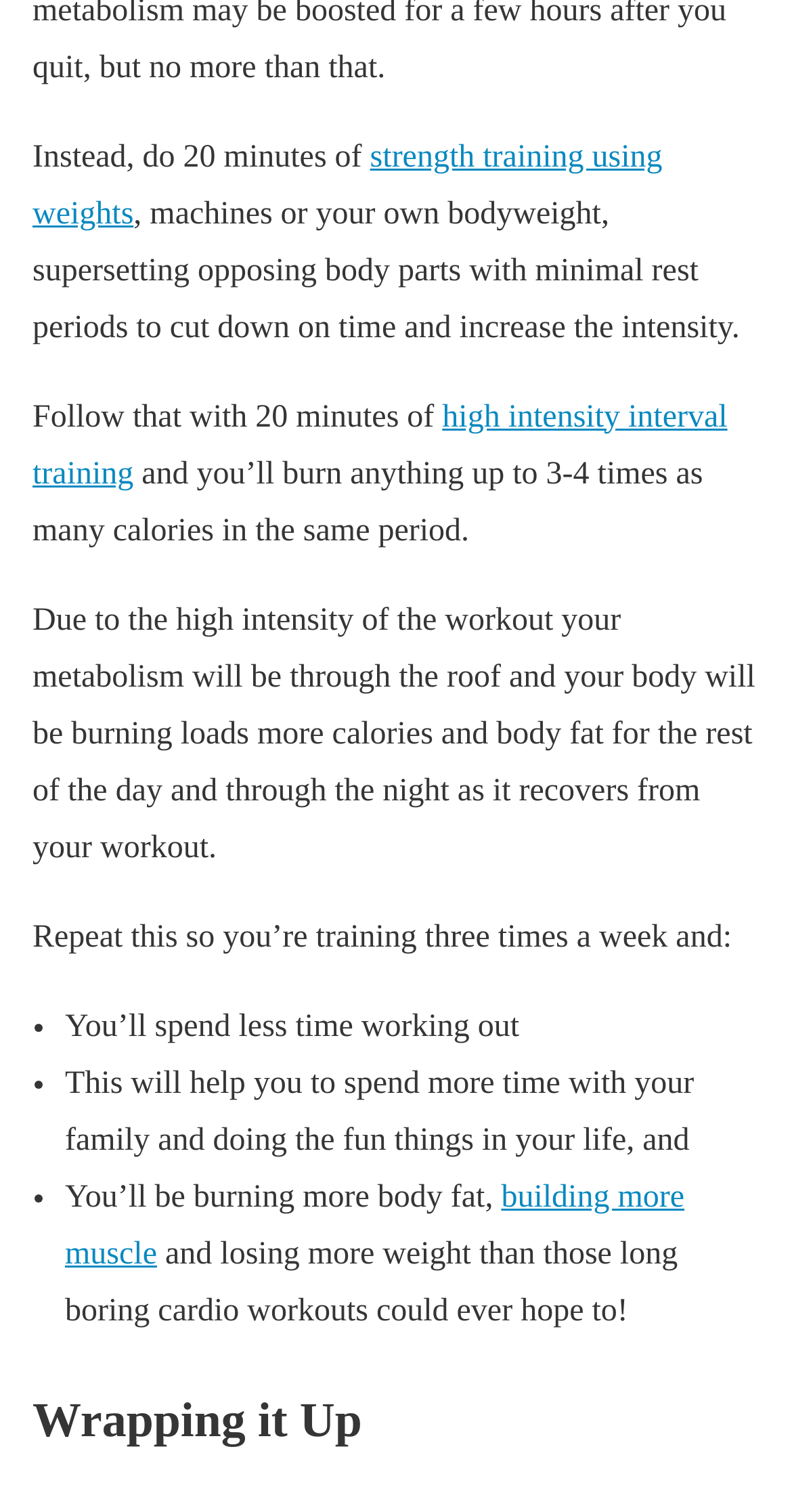What type of training is recommended?
Answer the question with a single word or phrase by looking at the picture.

Strength training